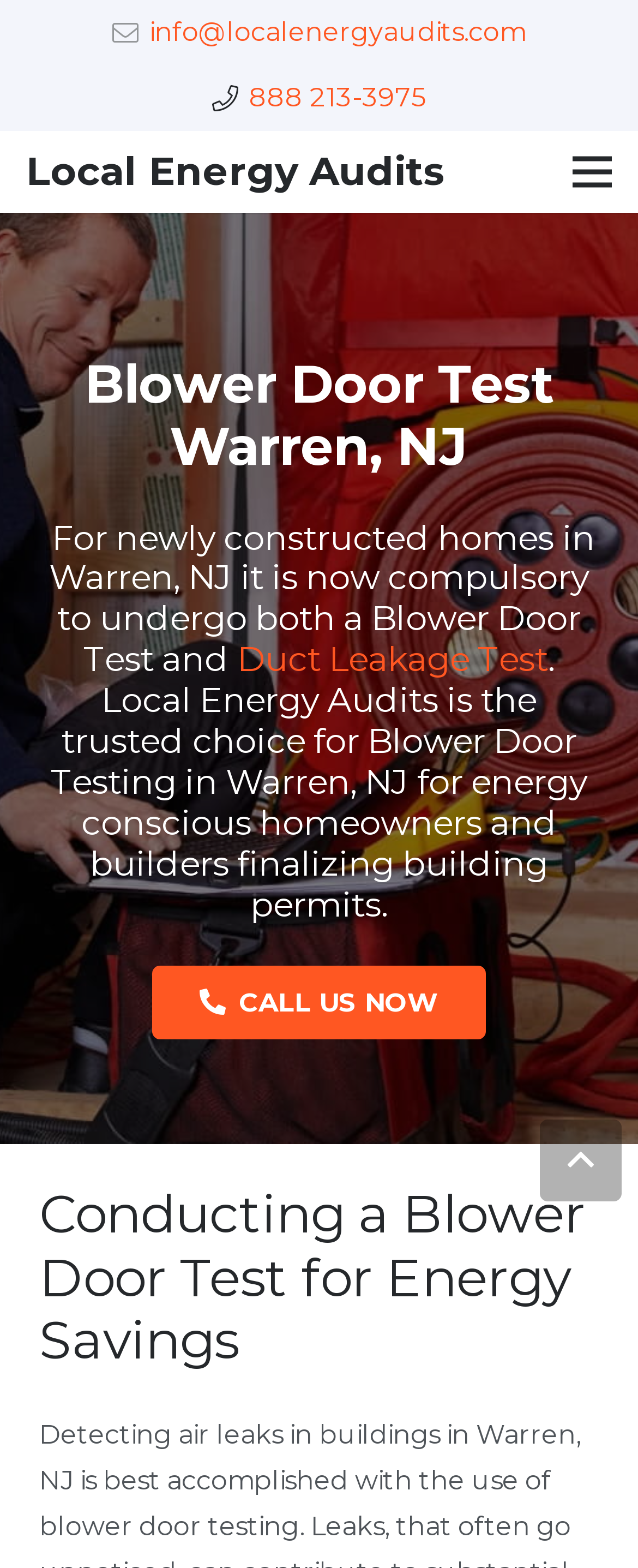Please determine the bounding box coordinates of the clickable area required to carry out the following instruction: "Learn more about Blower Door Test Warren, NJ". The coordinates must be four float numbers between 0 and 1, represented as [left, top, right, bottom].

[0.062, 0.225, 0.938, 0.305]